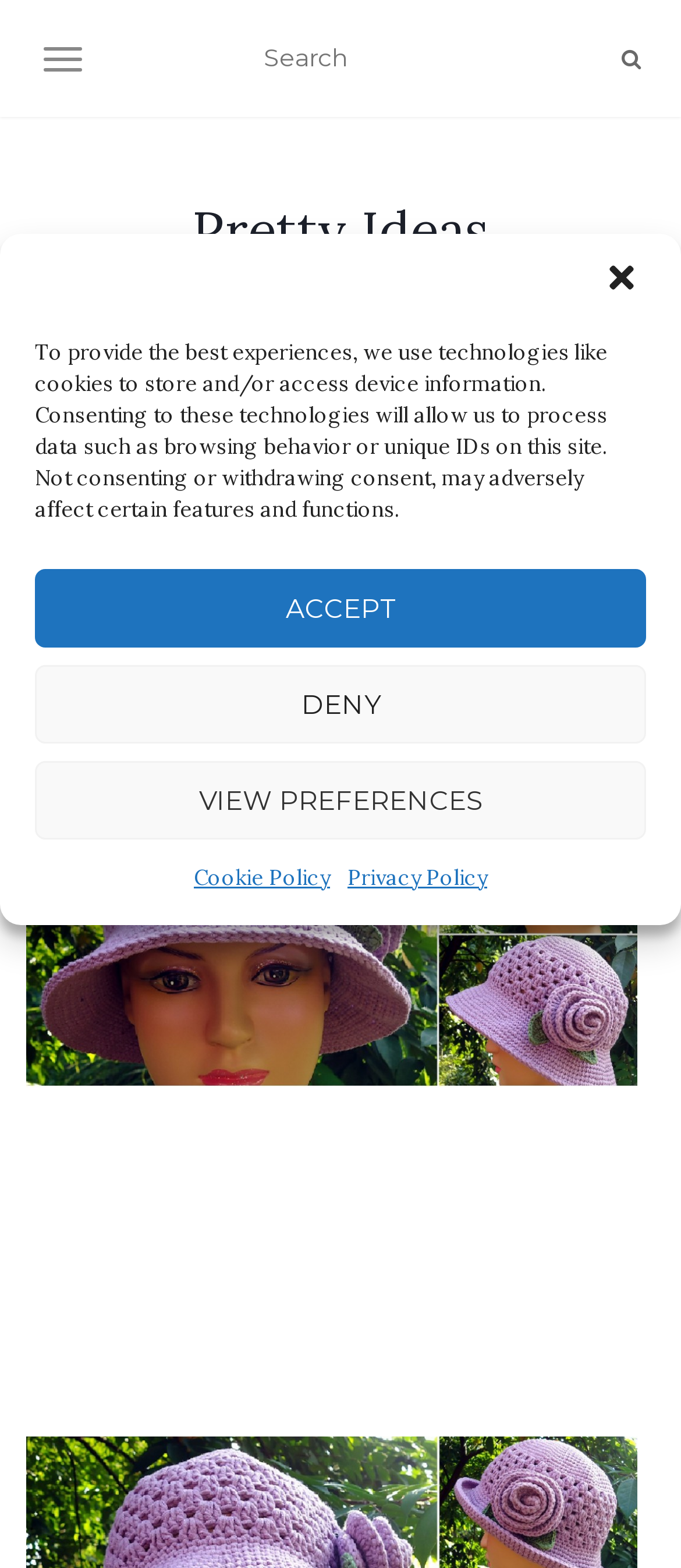Please predict the bounding box coordinates of the element's region where a click is necessary to complete the following instruction: "read granny brimmed hat tutorial". The coordinates should be represented by four float numbers between 0 and 1, i.e., [left, top, right, bottom].

[0.038, 0.495, 0.936, 0.693]